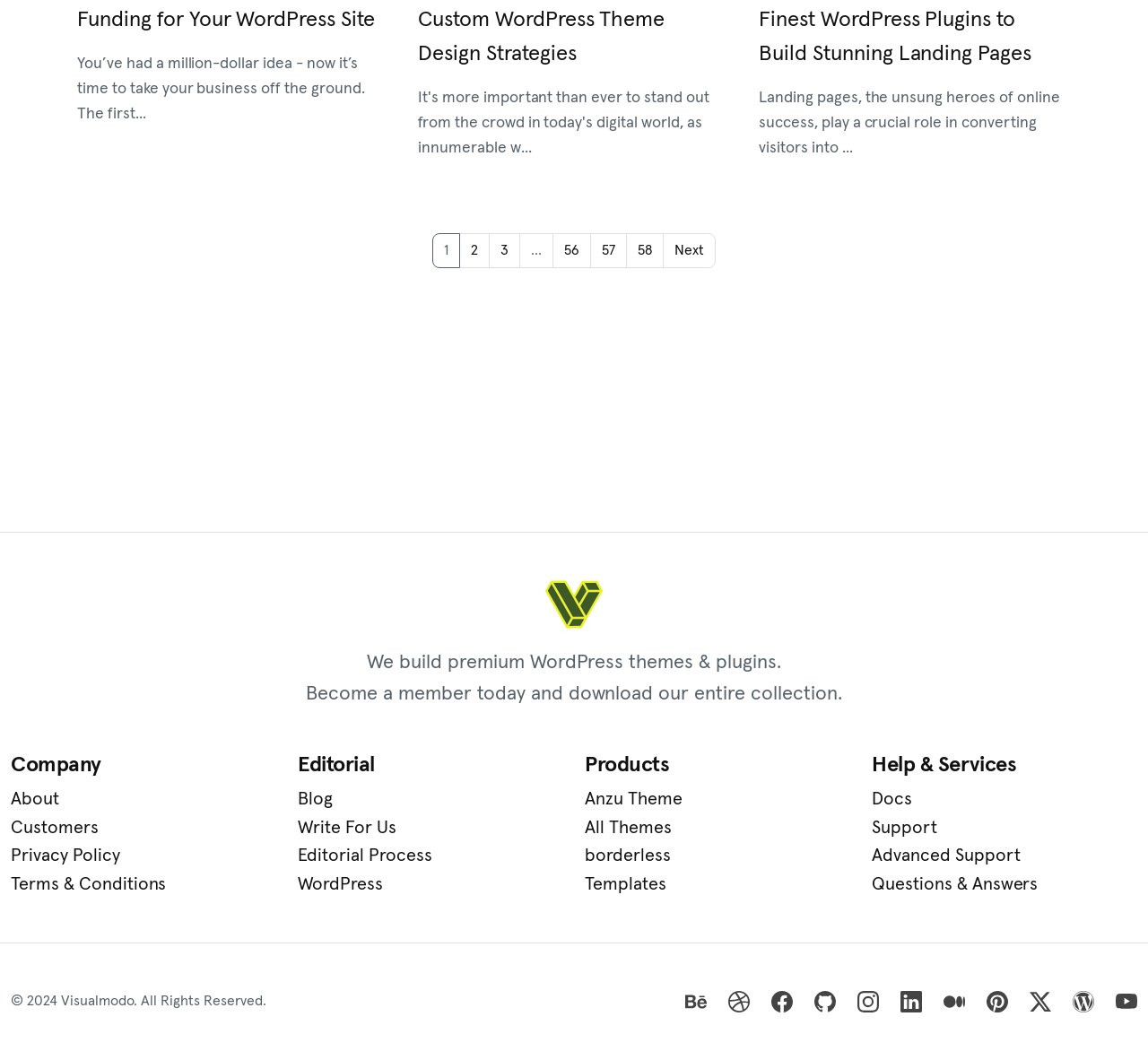Locate the bounding box for the described UI element: "title="Dribbble"". Ensure the coordinates are four float numbers between 0 and 1, formatted as [left, top, right, bottom].

[0.634, 0.93, 0.653, 0.96]